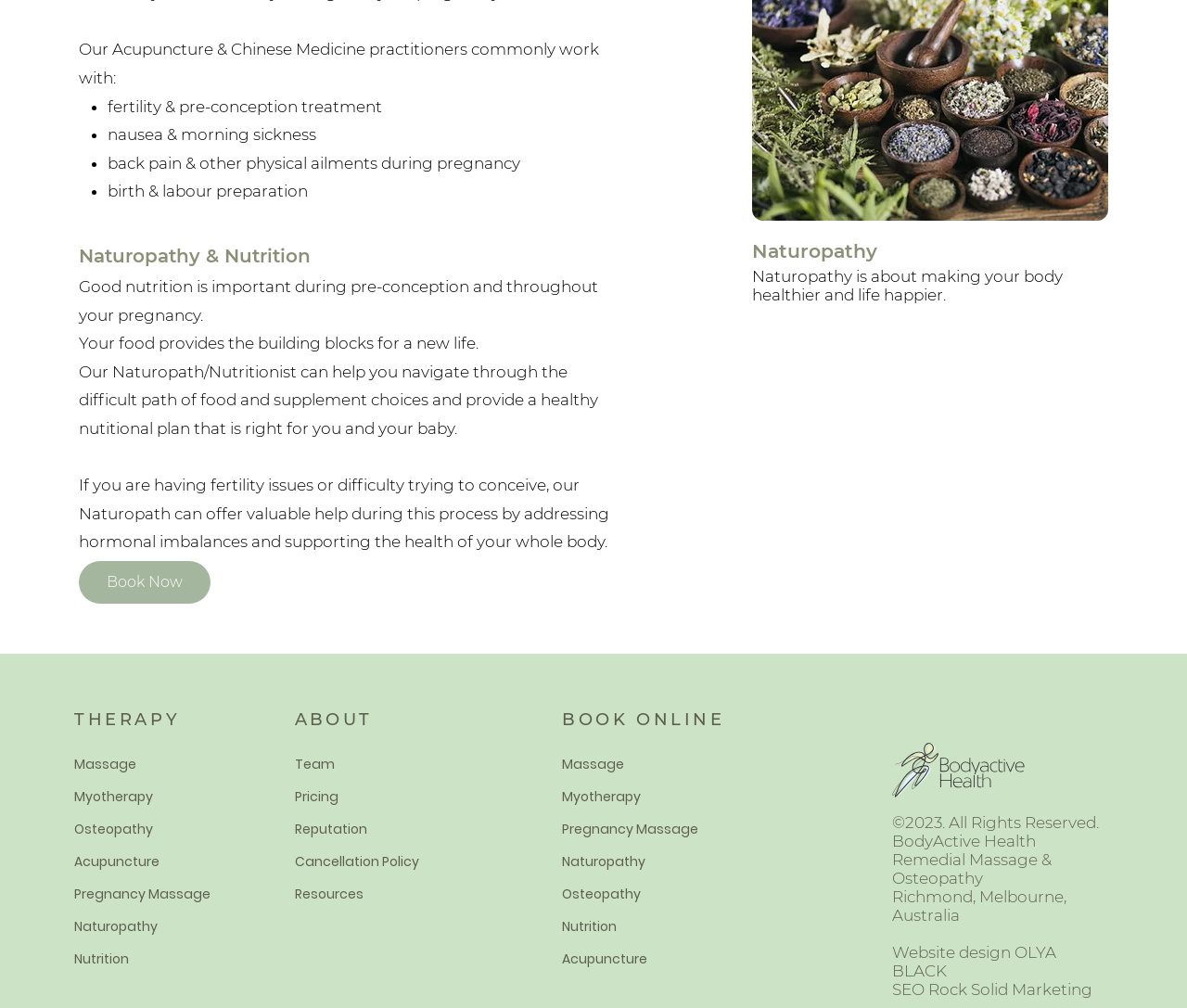Pinpoint the bounding box coordinates of the clickable area necessary to execute the following instruction: "Follow on Instagram". The coordinates should be given as four float numbers between 0 and 1, namely [left, top, right, bottom].

[0.752, 0.704, 0.771, 0.727]